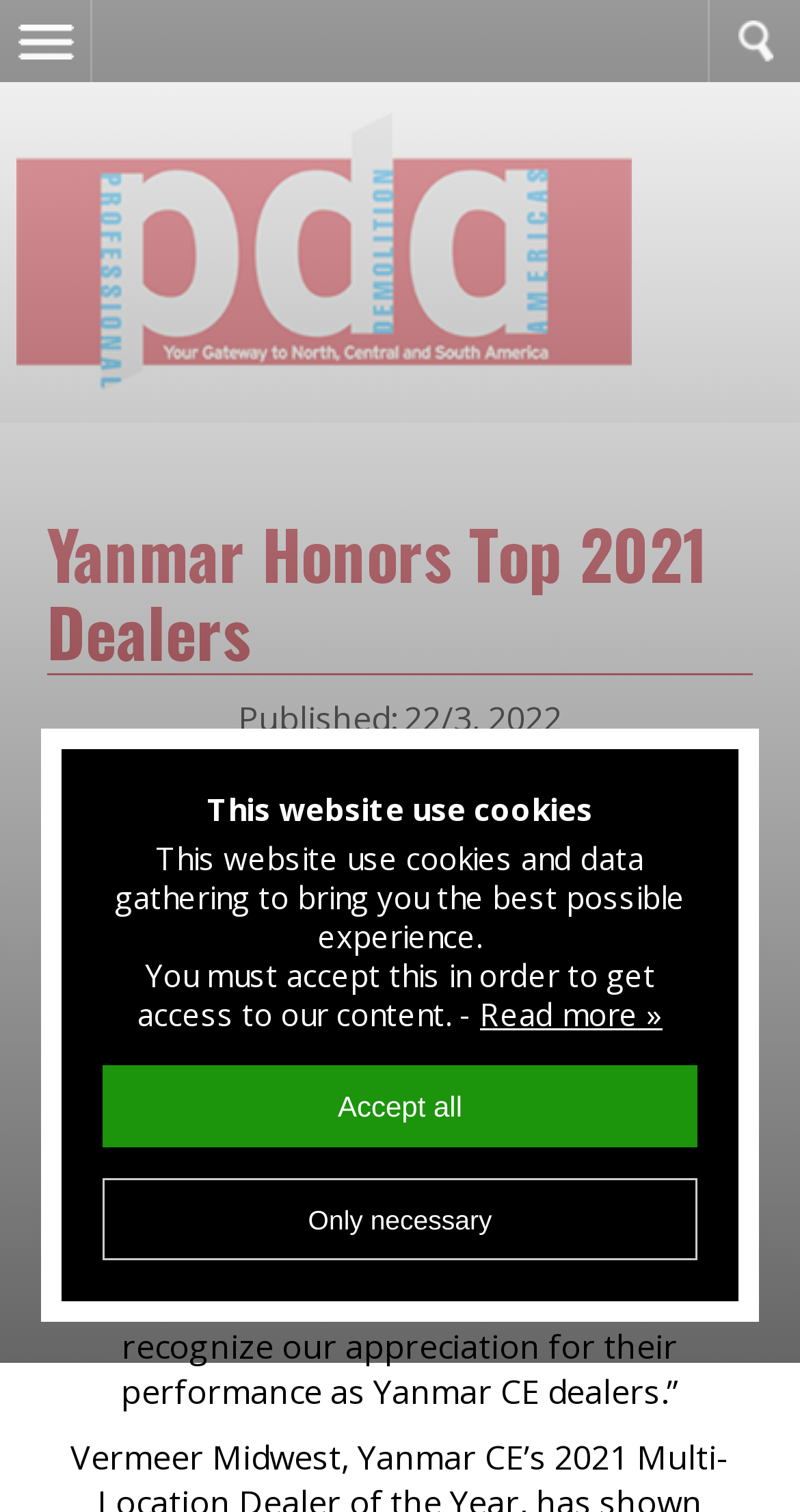Review the image closely and give a comprehensive answer to the question: Who is the director of sales for the Yanmar CE brand?

I found this answer by reading the StaticText element with the quote from Jeff Pate, which mentions his title as director of sales for the Yanmar CE brand.